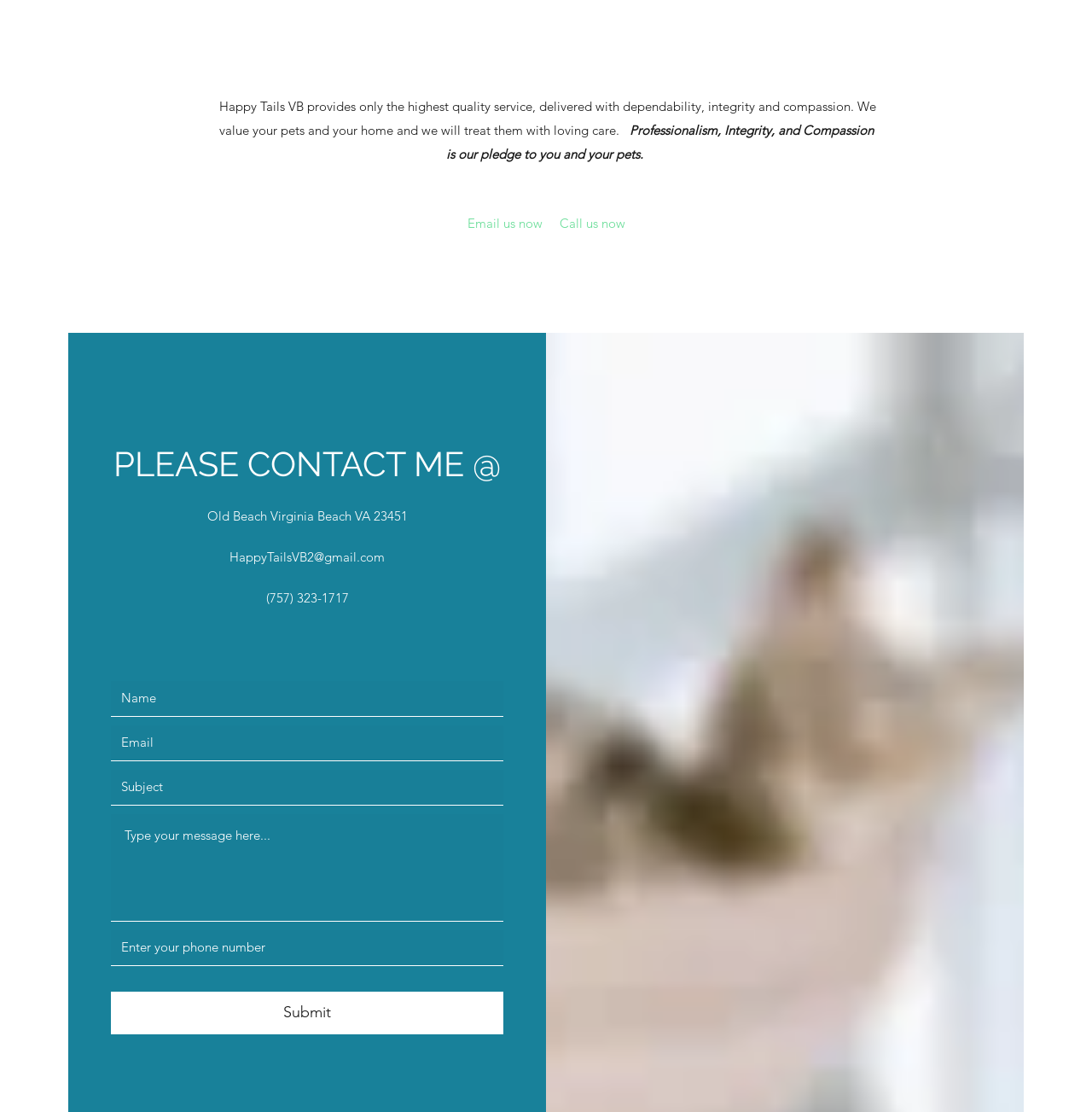What is the business's location?
Provide a well-explained and detailed answer to the question.

I found the business's location by looking at the text 'Old Beach Virginia Beach VA 23451' which is located below the 'PLEASE CONTACT ME @' heading.